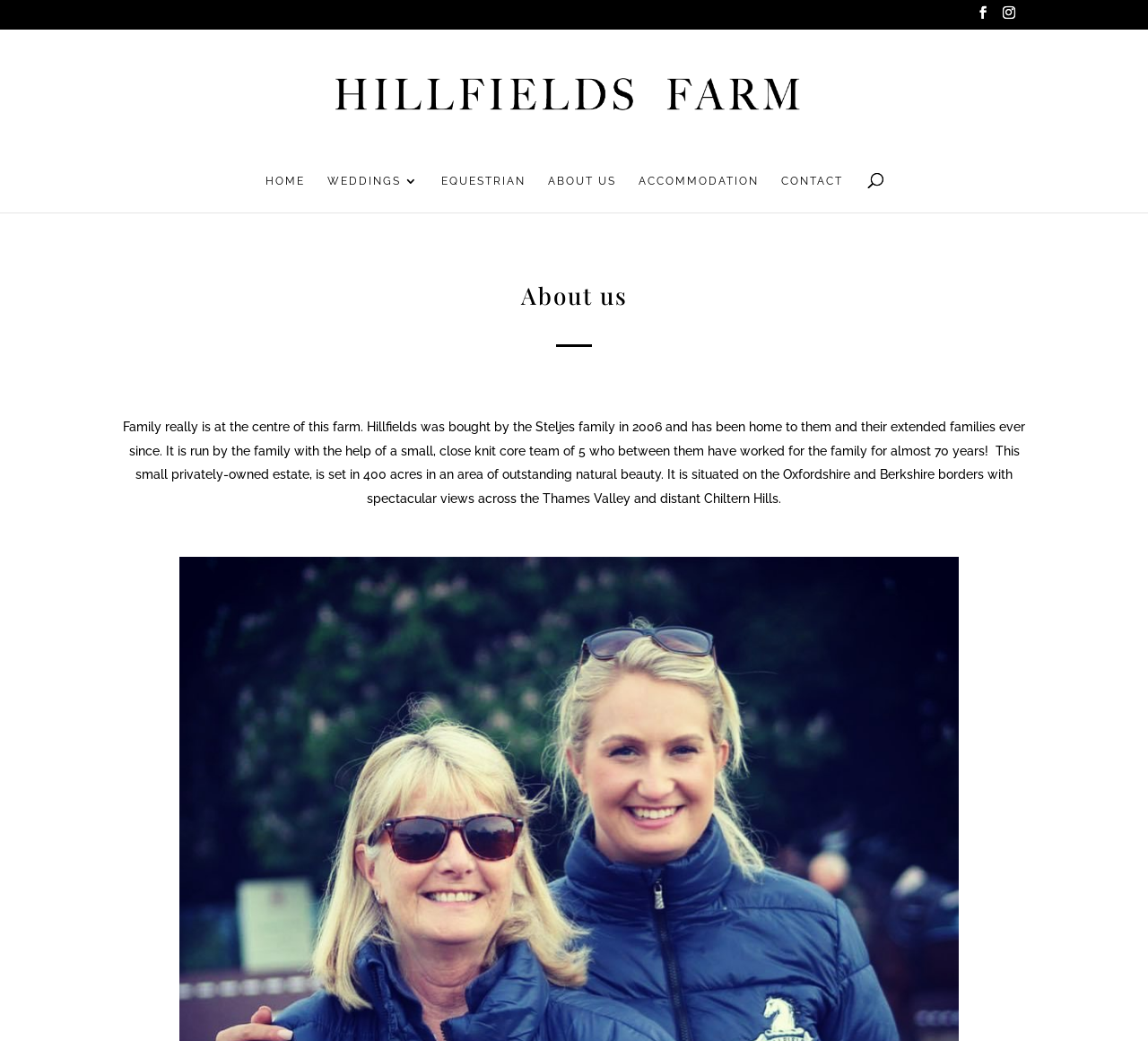Determine the coordinates of the bounding box that should be clicked to complete the instruction: "Search for something". The coordinates should be represented by four float numbers between 0 and 1: [left, top, right, bottom].

[0.053, 0.027, 0.953, 0.029]